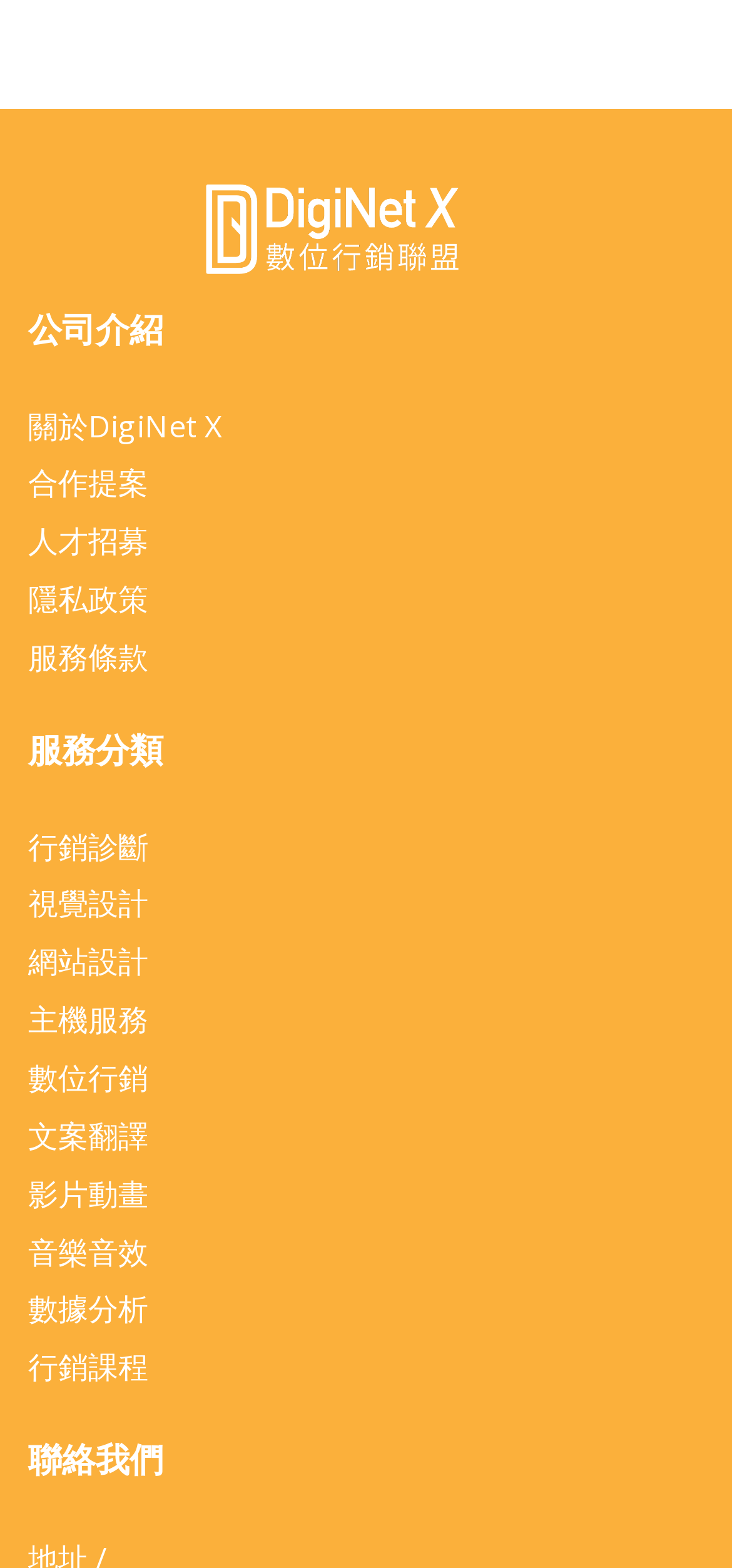Please determine the bounding box coordinates of the element to click in order to execute the following instruction: "View company introduction". The coordinates should be four float numbers between 0 and 1, specified as [left, top, right, bottom].

[0.038, 0.198, 0.962, 0.222]